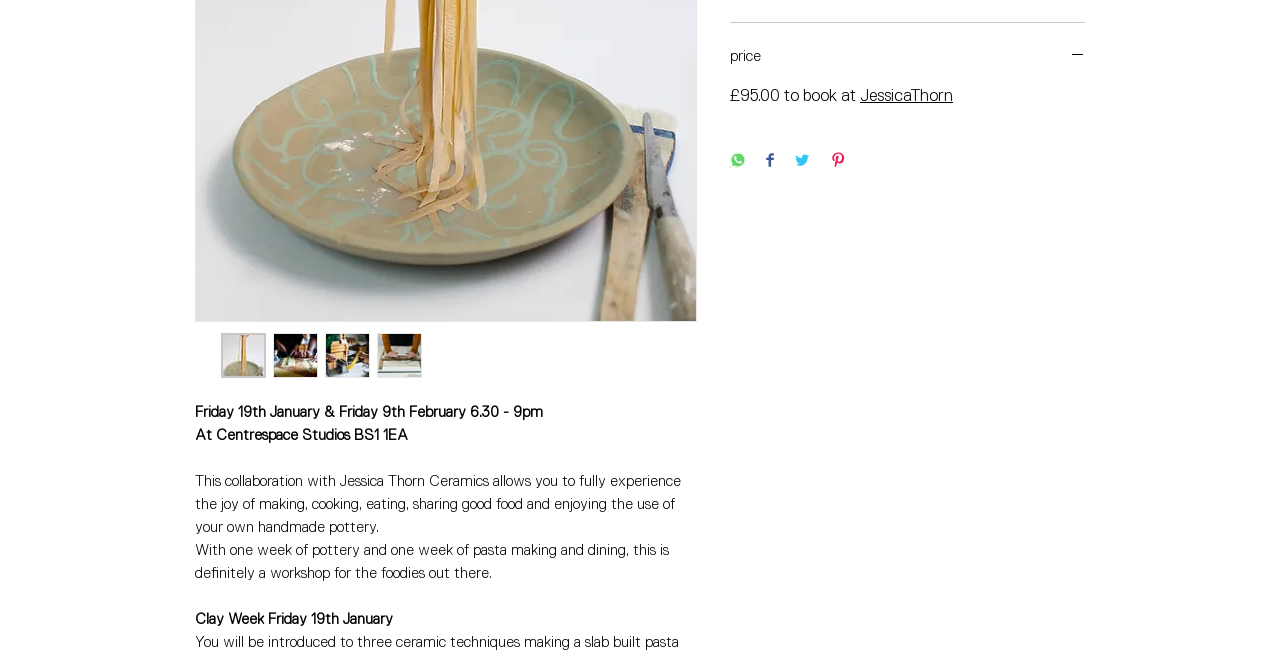Given the description of a UI element: "price", identify the bounding box coordinates of the matching element in the webpage screenshot.

[0.57, 0.071, 0.848, 0.1]